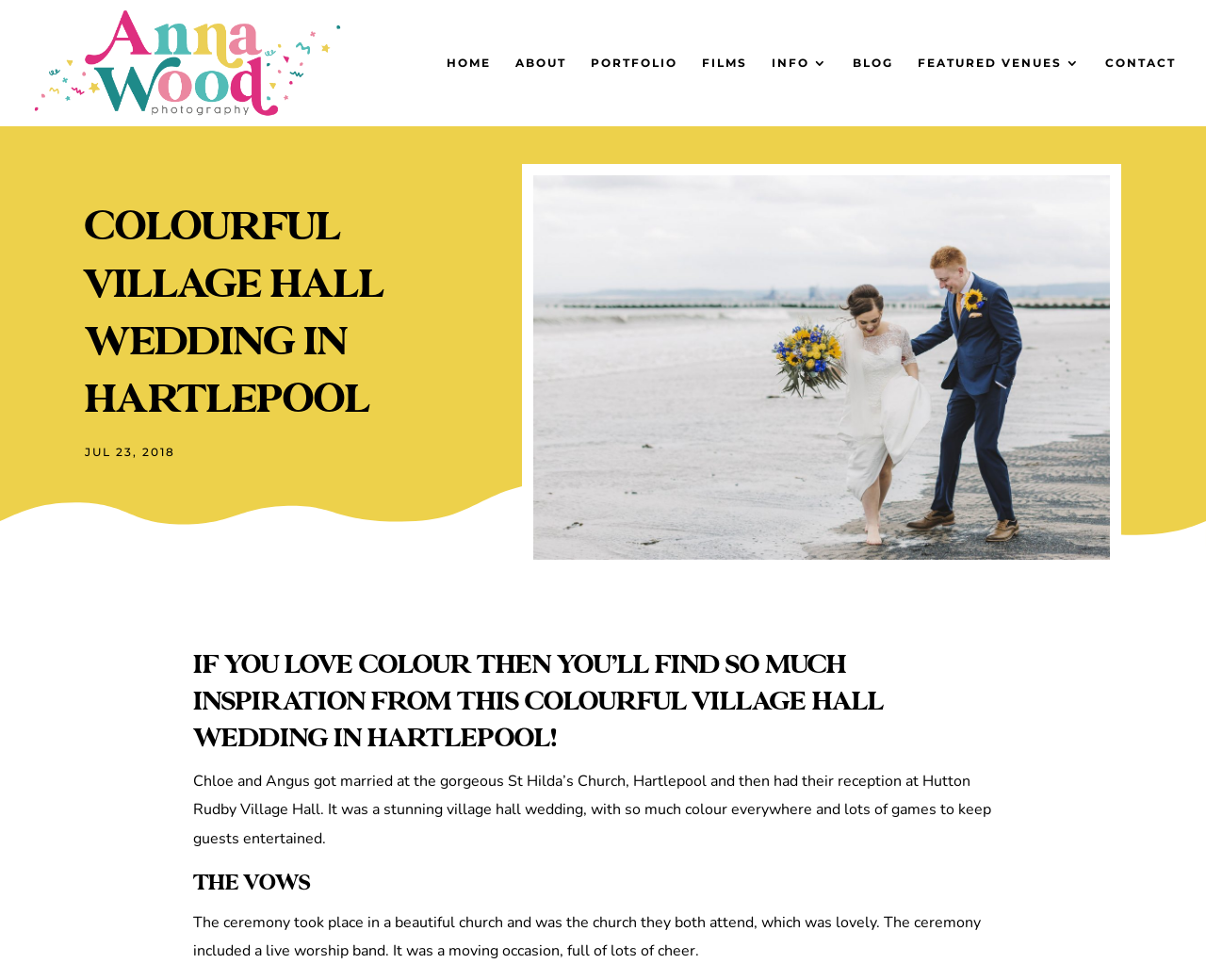Respond to the question below with a concise word or phrase:
What type of band performed at the ceremony?

Live worship band